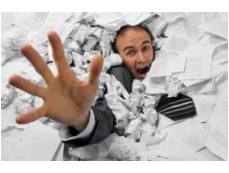Describe all the aspects of the image extensively.

In a striking visual representation of overwhelm and stress, the image depicts a man frantically reaching out from a chaotic pile of crumpled papers. His expression conveys a mix of panic and despair, as if he is struggling against an avalanche of work or paperwork. Dressed in a formal suit, he appears to be metaphorically drowning in a sea of documentation, symbolizing the pressures and challenges often faced in professional environments. This imagery effectively captures the theme of burnout and the urgent need for solutions to workplace crises, echoing the article titled "Solving the Worker’s Crisis: Breaking Burnout." The visual serves as a poignant reminder of the mental burdens many endure in today's fast-paced work culture.